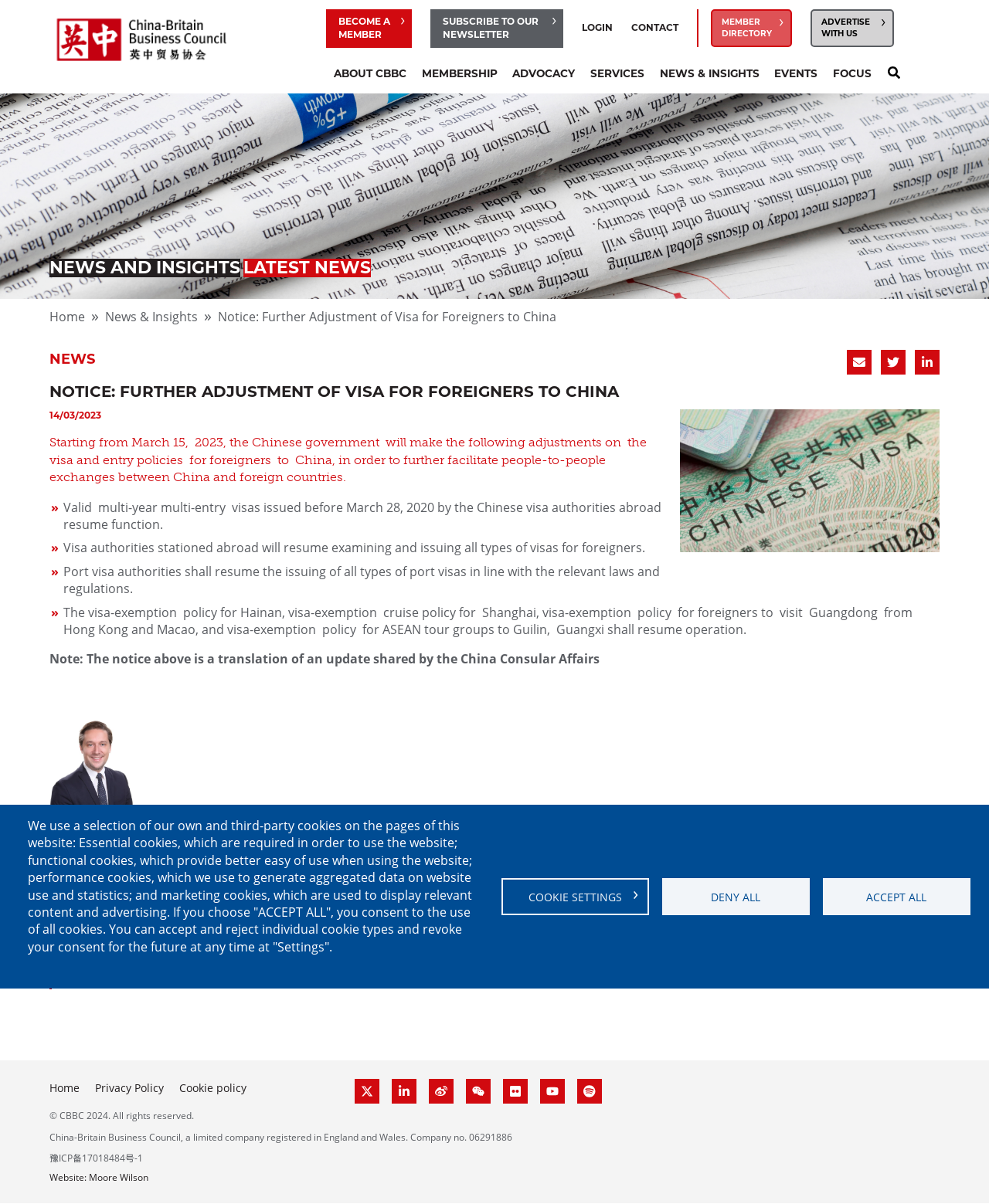Answer the question briefly using a single word or phrase: 
What is the purpose of the cookie settings?

To manage cookies